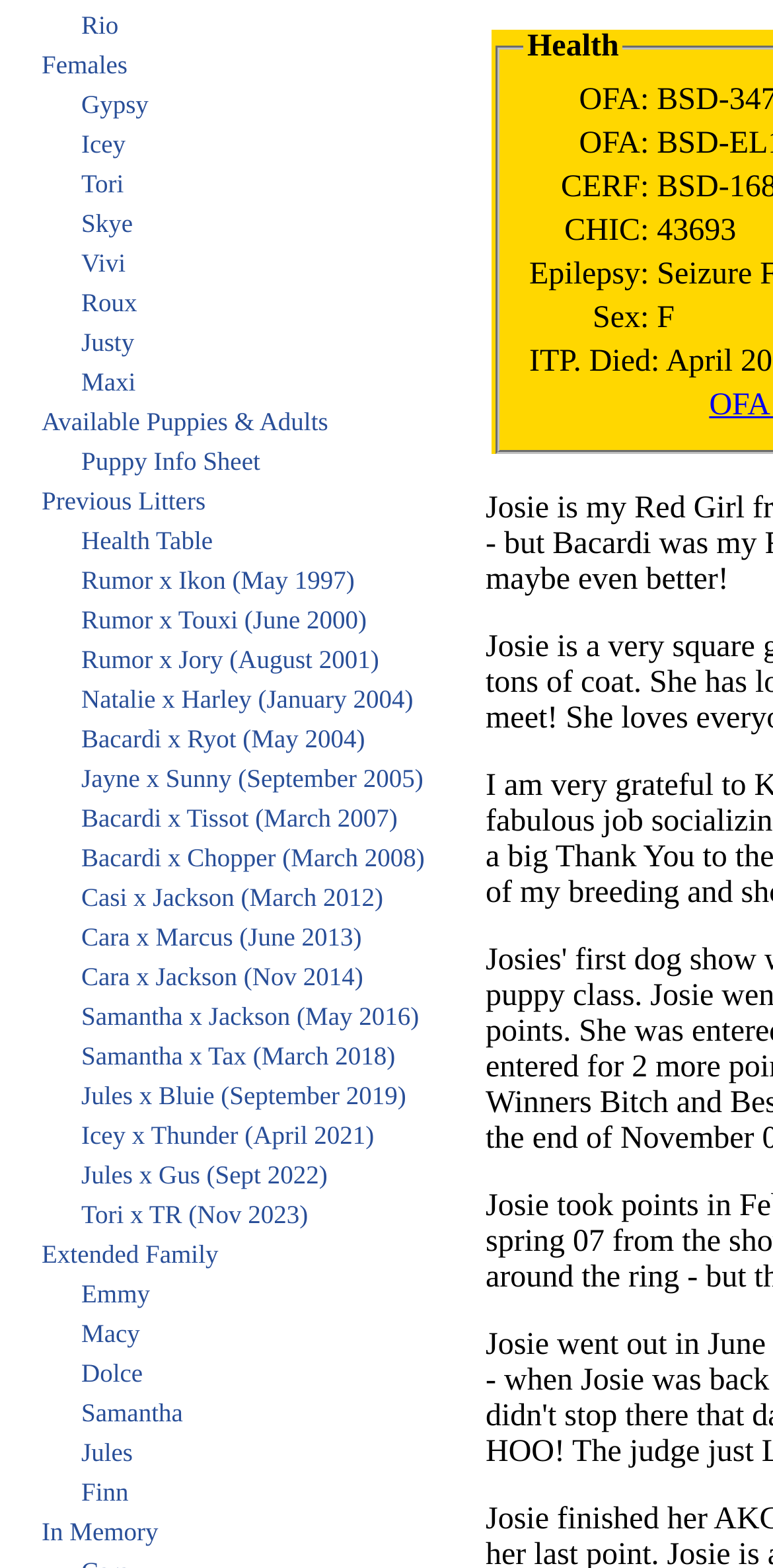Locate the bounding box coordinates of the area where you should click to accomplish the instruction: "Click on 'Rio'".

[0.003, 0.004, 0.562, 0.029]